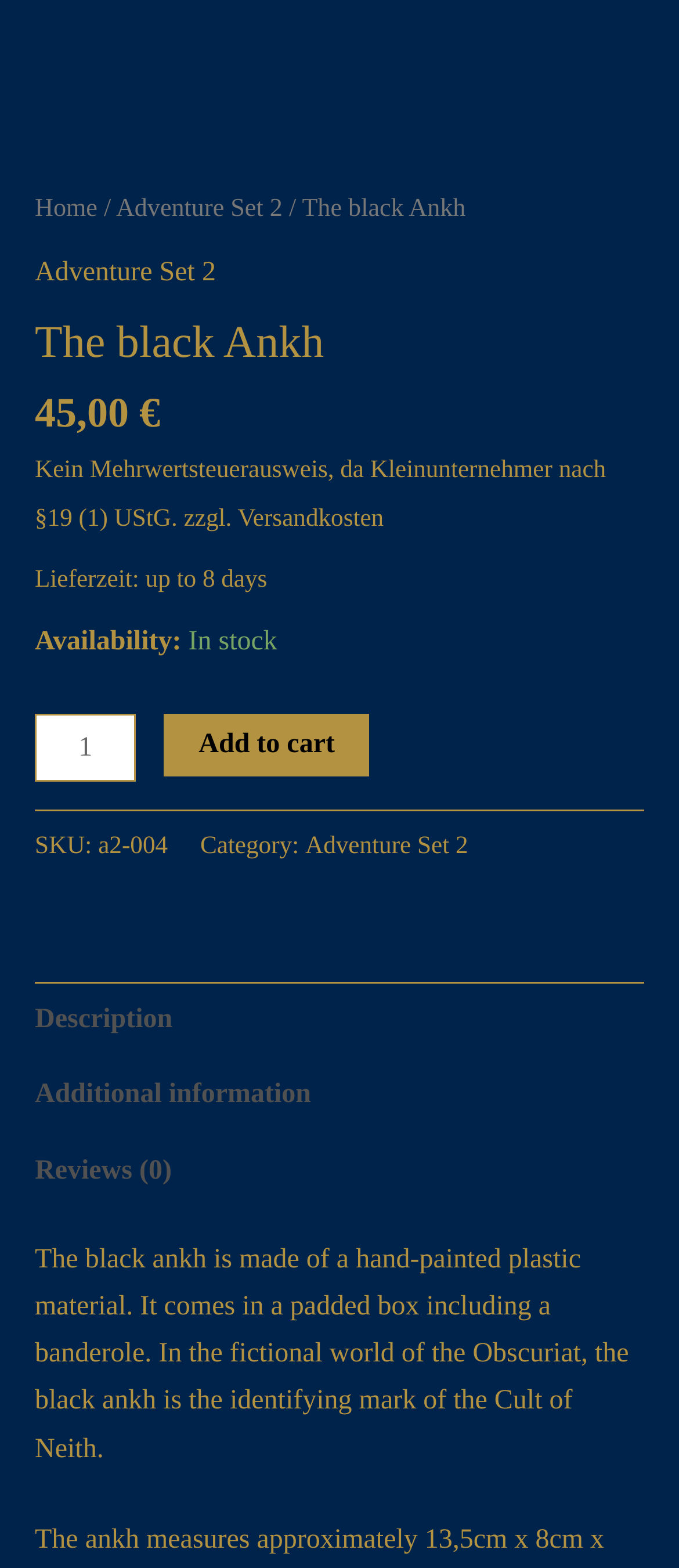Identify the bounding box coordinates of the section that should be clicked to achieve the task described: "View 'Description'".

[0.051, 0.626, 0.949, 0.674]